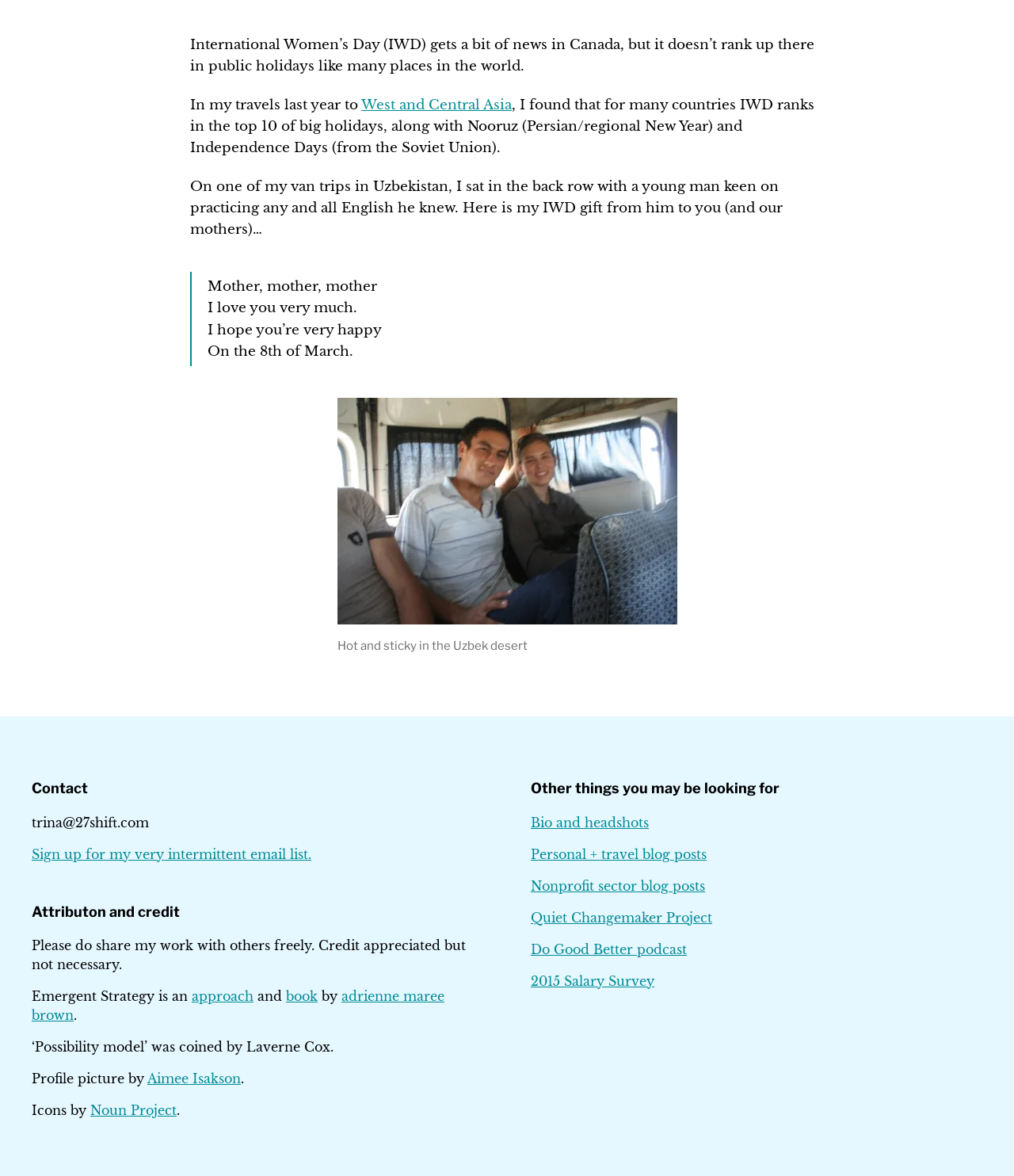Determine the bounding box coordinates for the HTML element mentioned in the following description: "approach". The coordinates should be a list of four floats ranging from 0 to 1, represented as [left, top, right, bottom].

[0.189, 0.84, 0.25, 0.854]